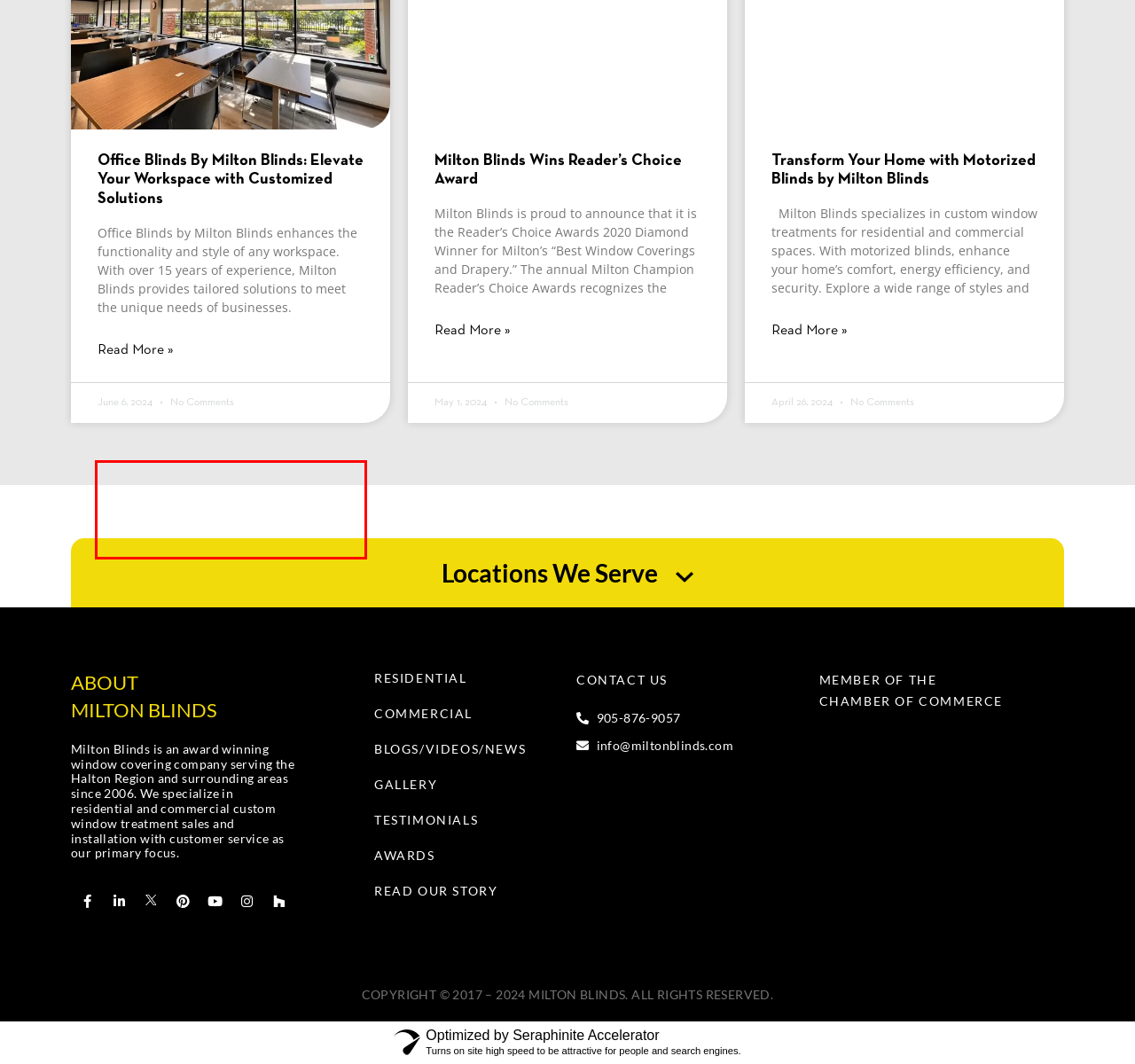In the given screenshot, locate the red bounding box and extract the text content from within it.

Office Blinds by Milton Blinds enhances the functionality and style of any workspace. With over 15 years of experience, Milton Blinds provides tailored solutions to meet the unique needs of businesses.